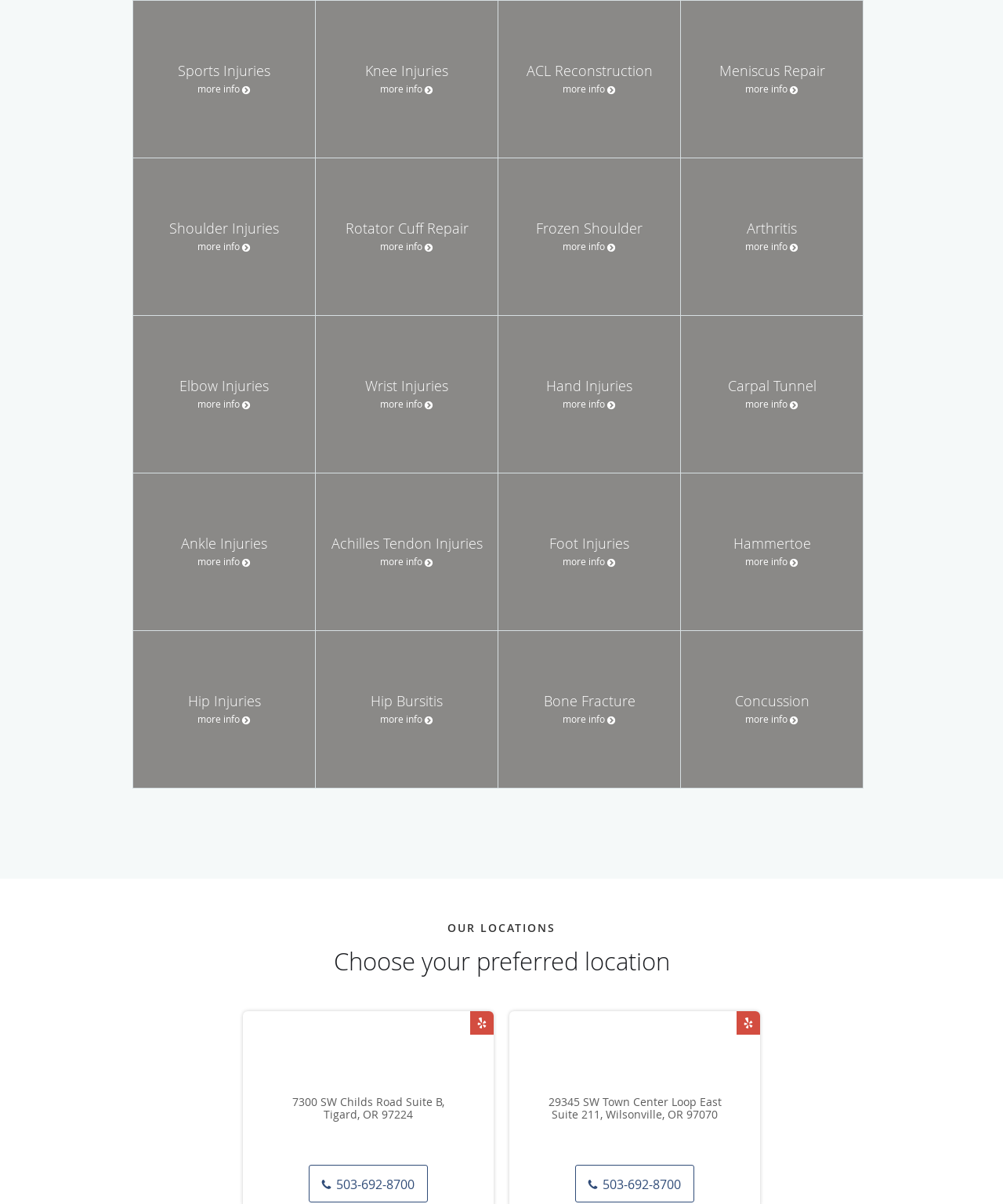Provide your answer in a single word or phrase: 
How many locations are listed on this webpage?

2